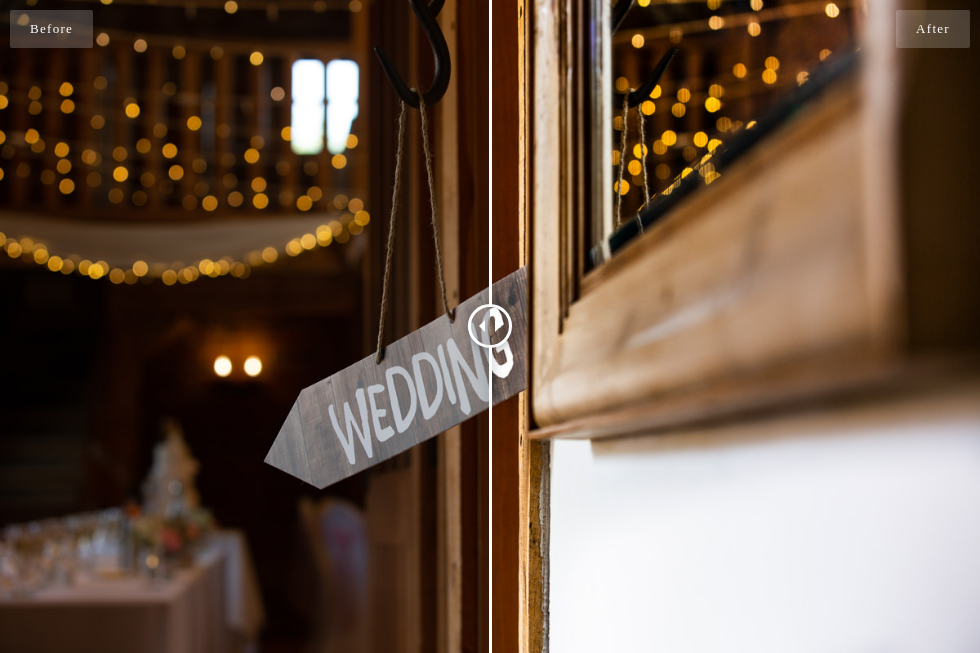What type of lights are used to create a romantic ambiance?
Refer to the image and provide a thorough answer to the question.

The image showcases a warm and inviting setting, and upon closer inspection, it can be seen that twinkling string lights are draped softly across the venue, creating a romantic ambiance that sets the tone for the celebration.